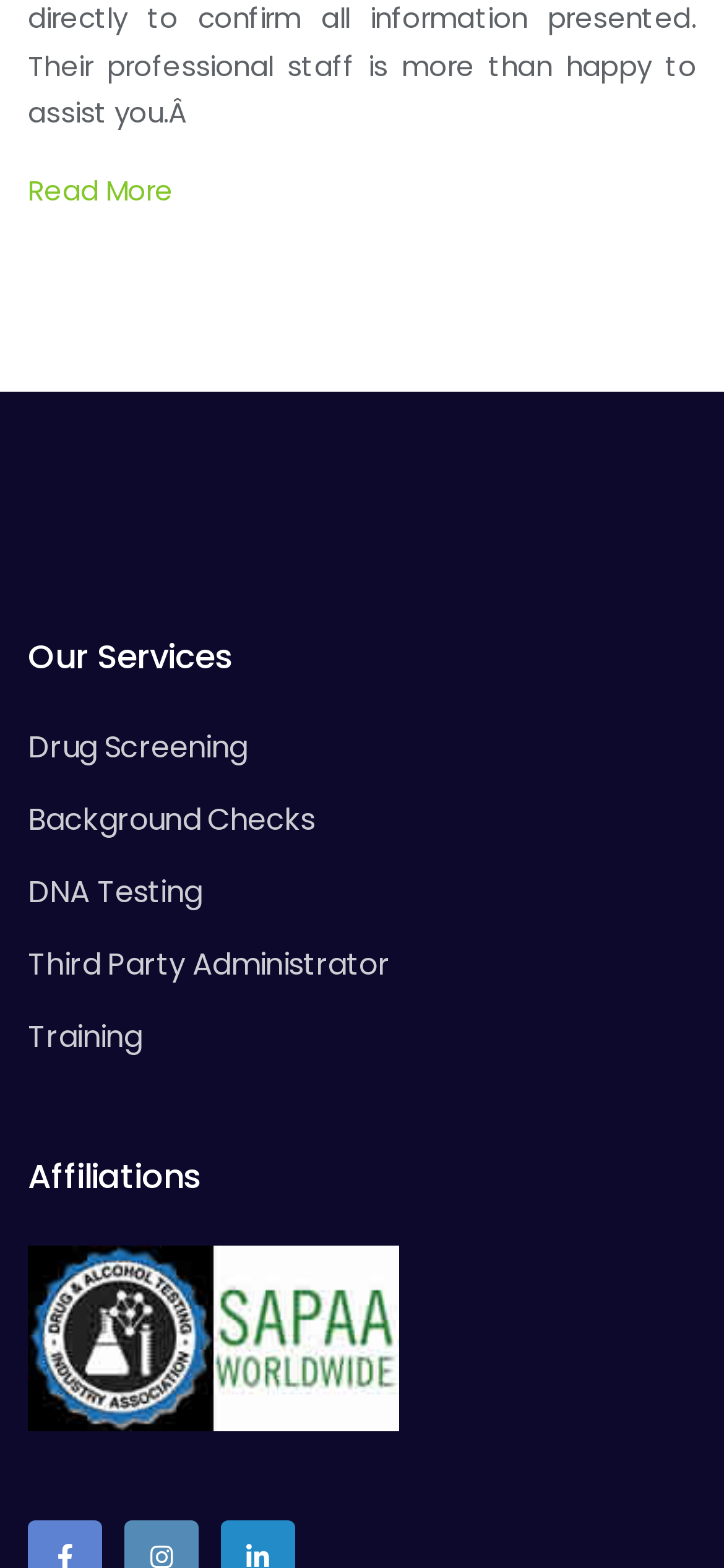What is the purpose of the image on the webpage?
Refer to the image and provide a thorough answer to the question.

The image is placed under the 'Affiliations' heading, suggesting that it is used to display the company's affiliations or partnerships.